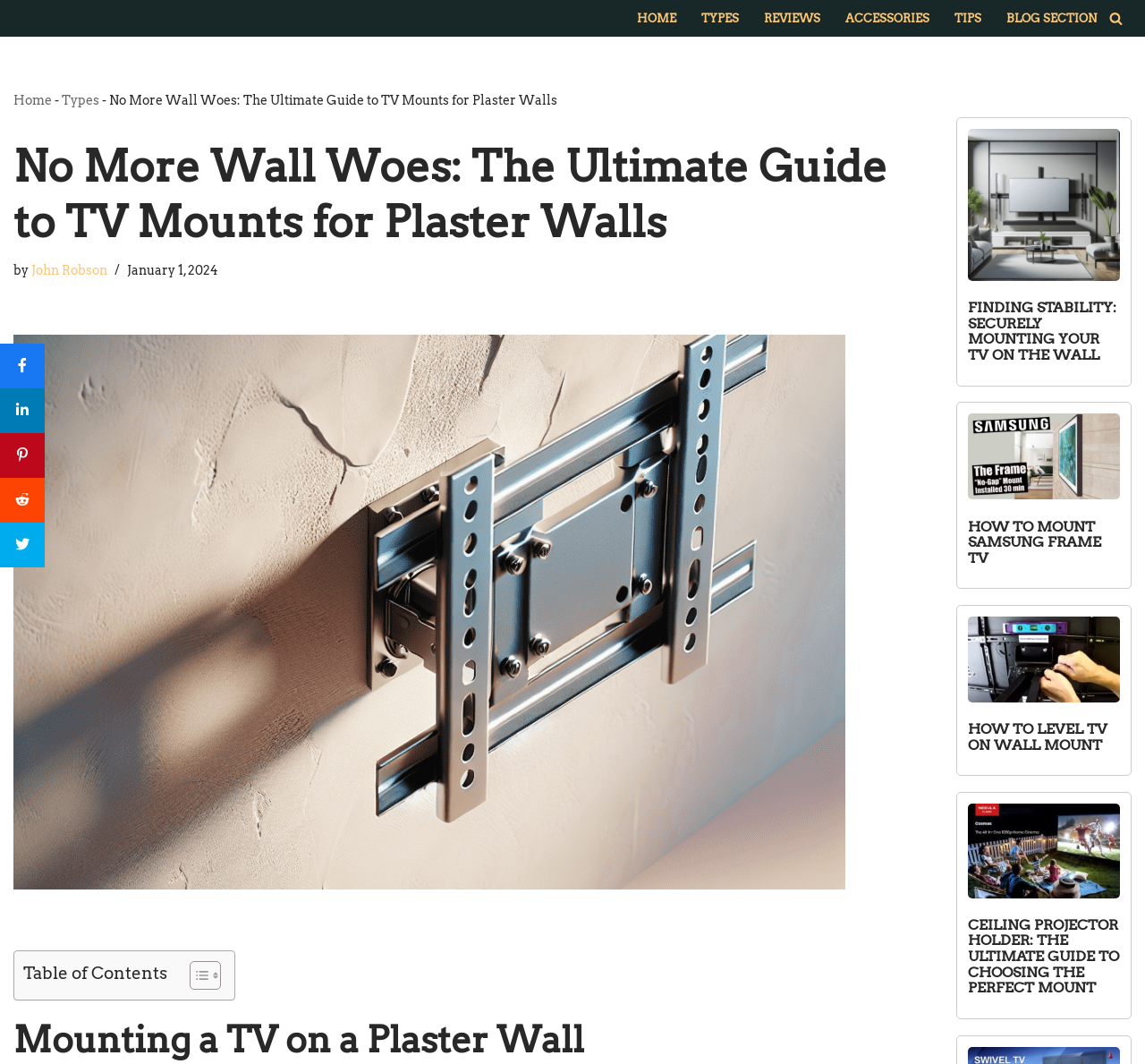Please specify the bounding box coordinates of the clickable region to carry out the following instruction: "Go to HOME page". The coordinates should be four float numbers between 0 and 1, in the format [left, top, right, bottom].

[0.556, 0.007, 0.591, 0.028]